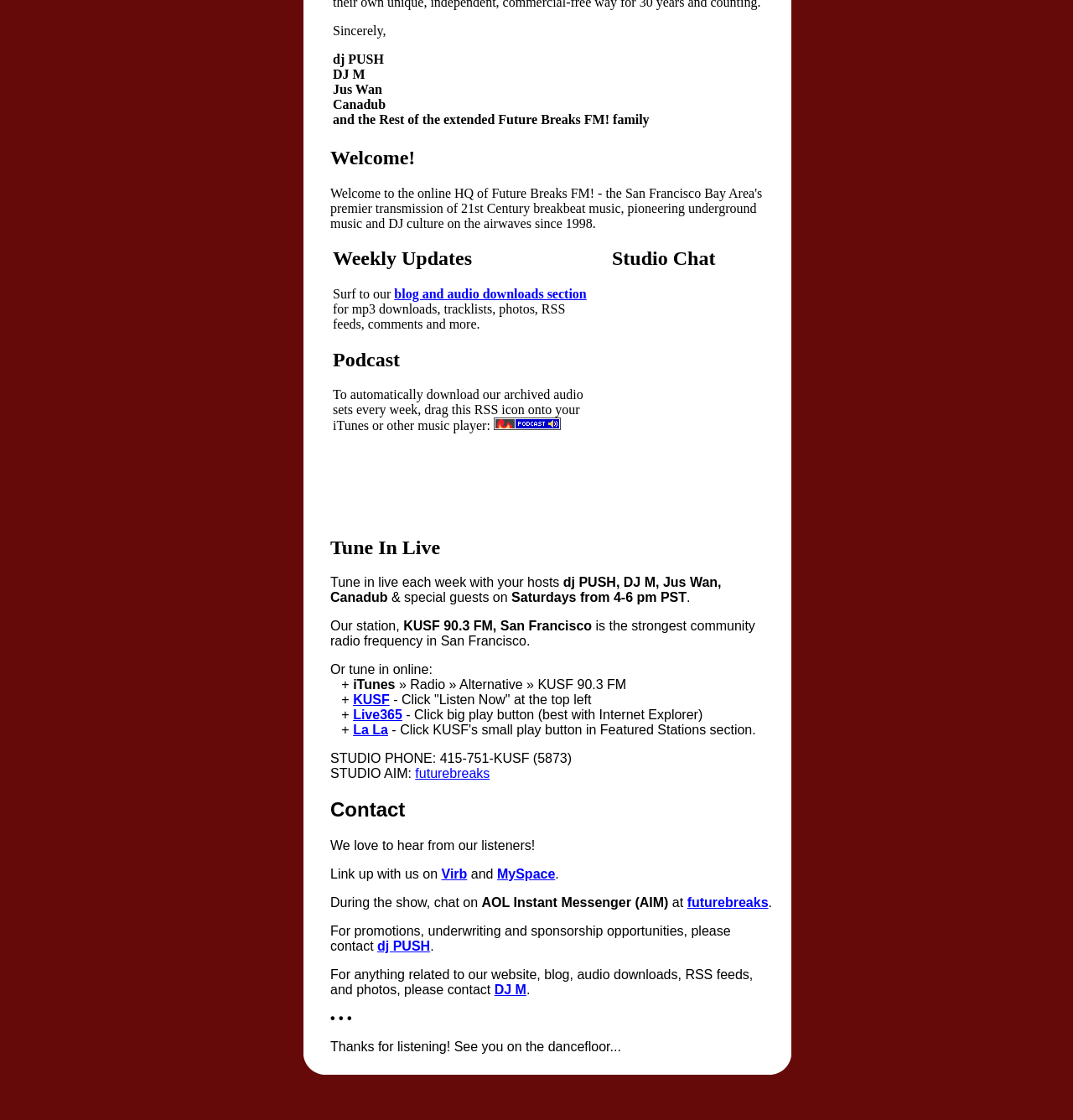What is the purpose of the 'Studio Chat' section?
Refer to the image and provide a thorough answer to the question.

I inferred the answer by looking at the text 'Studio Chat' and the presence of an embedded object, which suggests that the purpose of this section is to facilitate chat with the hosts.